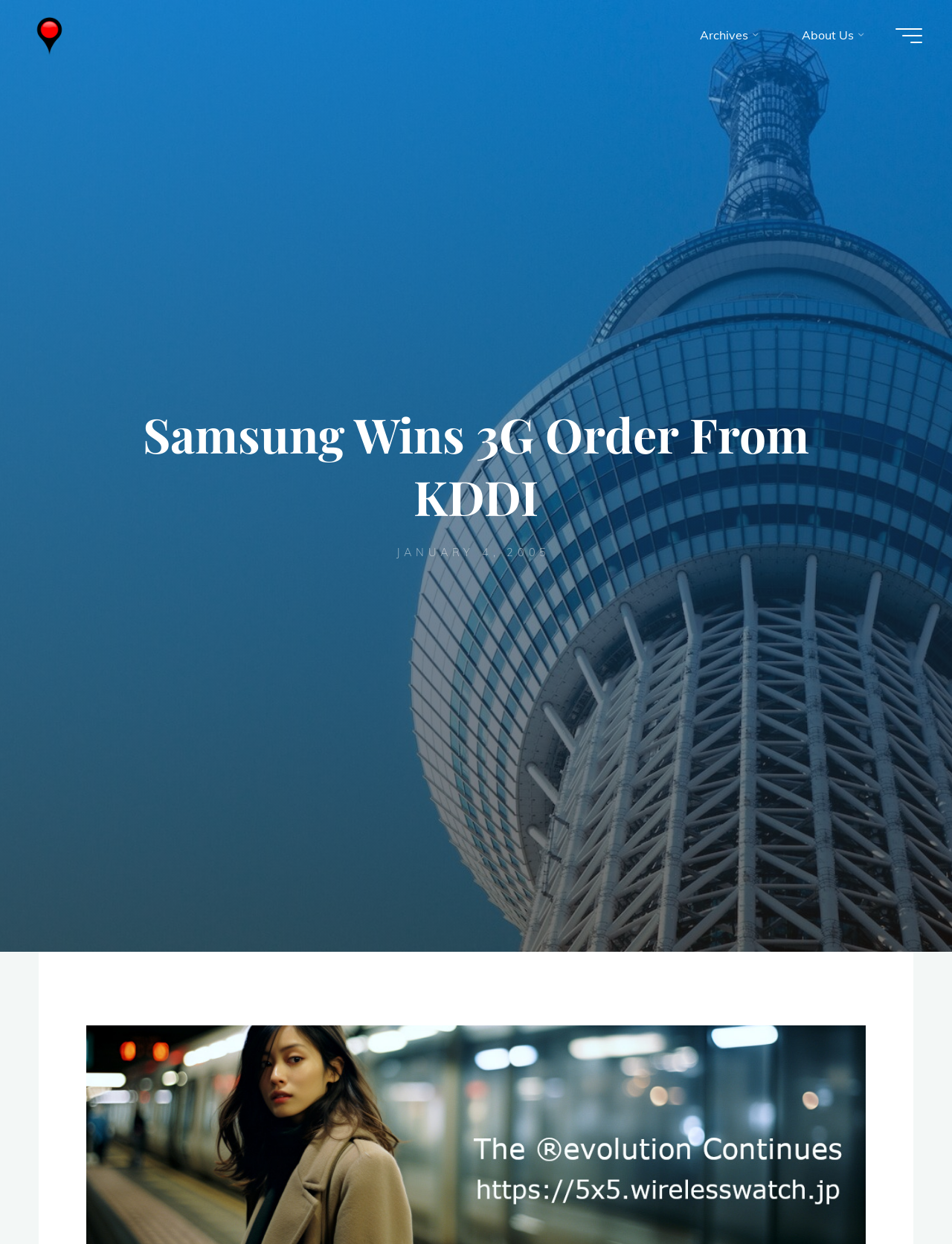Please reply to the following question using a single word or phrase: 
What is the name of the Japanese company mentioned?

KDDI Corp.